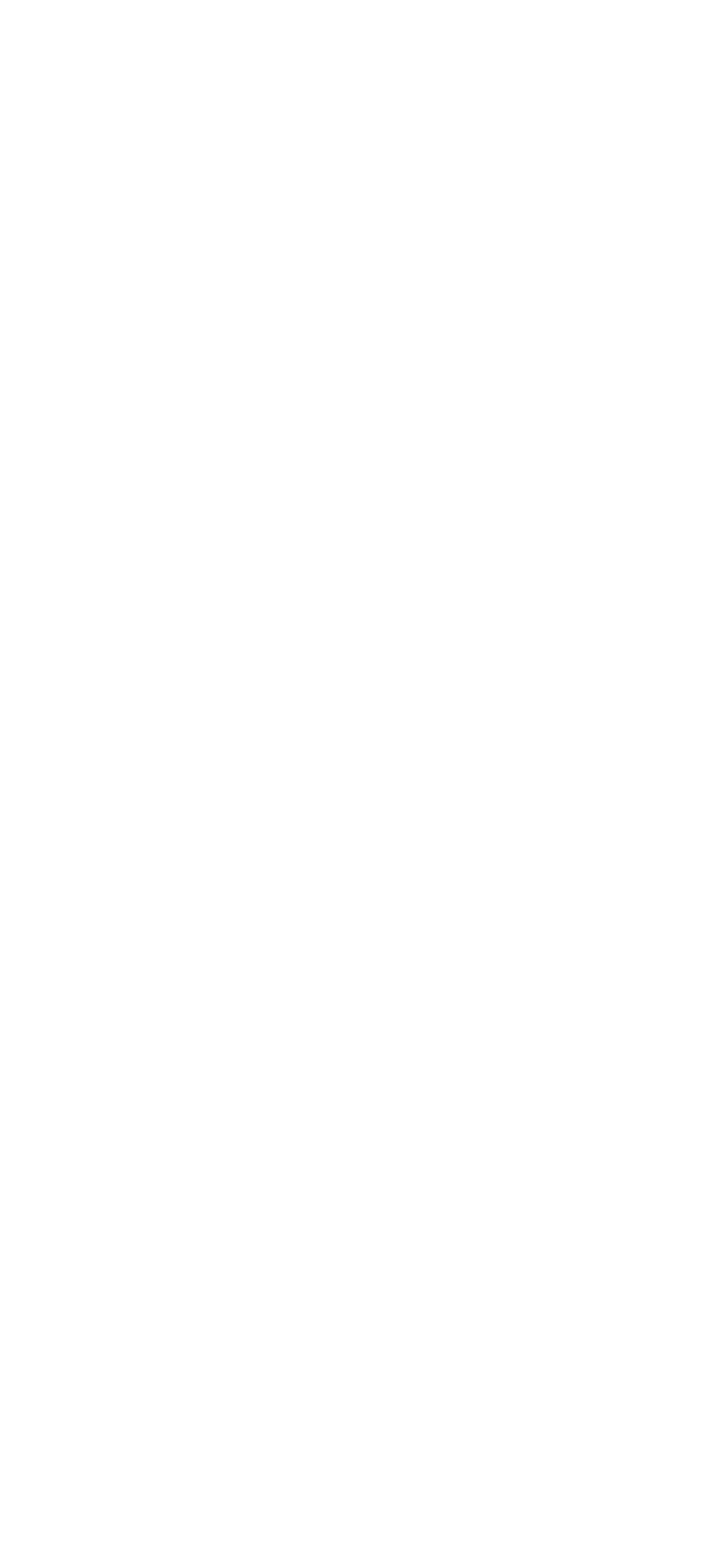Find the bounding box of the UI element described as: "Our Blog". The bounding box coordinates should be given as four float values between 0 and 1, i.e., [left, top, right, bottom].

[0.029, 0.792, 0.19, 0.813]